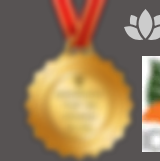What is the medal made of?
Provide a detailed answer to the question, using the image to inform your response.

The image features a prestigious gold medal, which suggests that the medal is made of gold, symbolizing recognition and achievement.